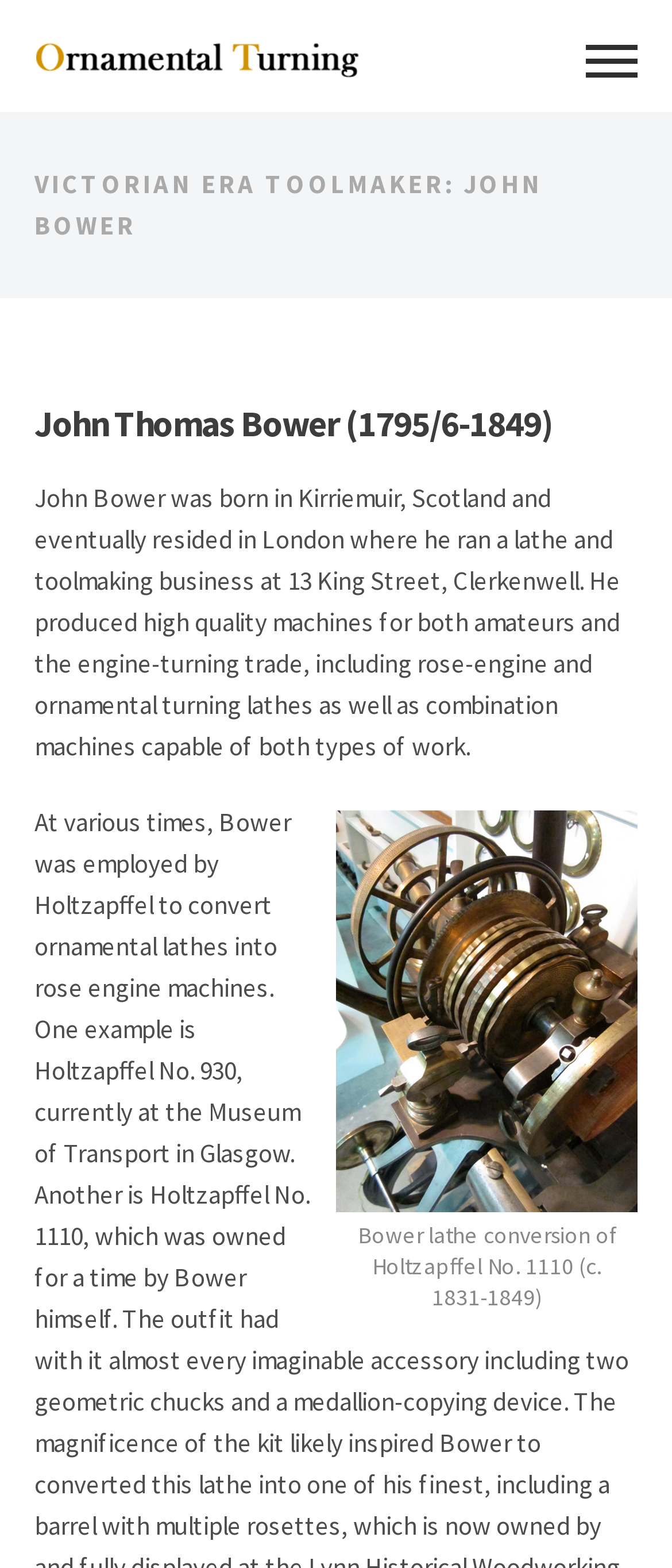What type of business did John Bower run?
Answer with a single word or phrase, using the screenshot for reference.

Lathe and toolmaking business